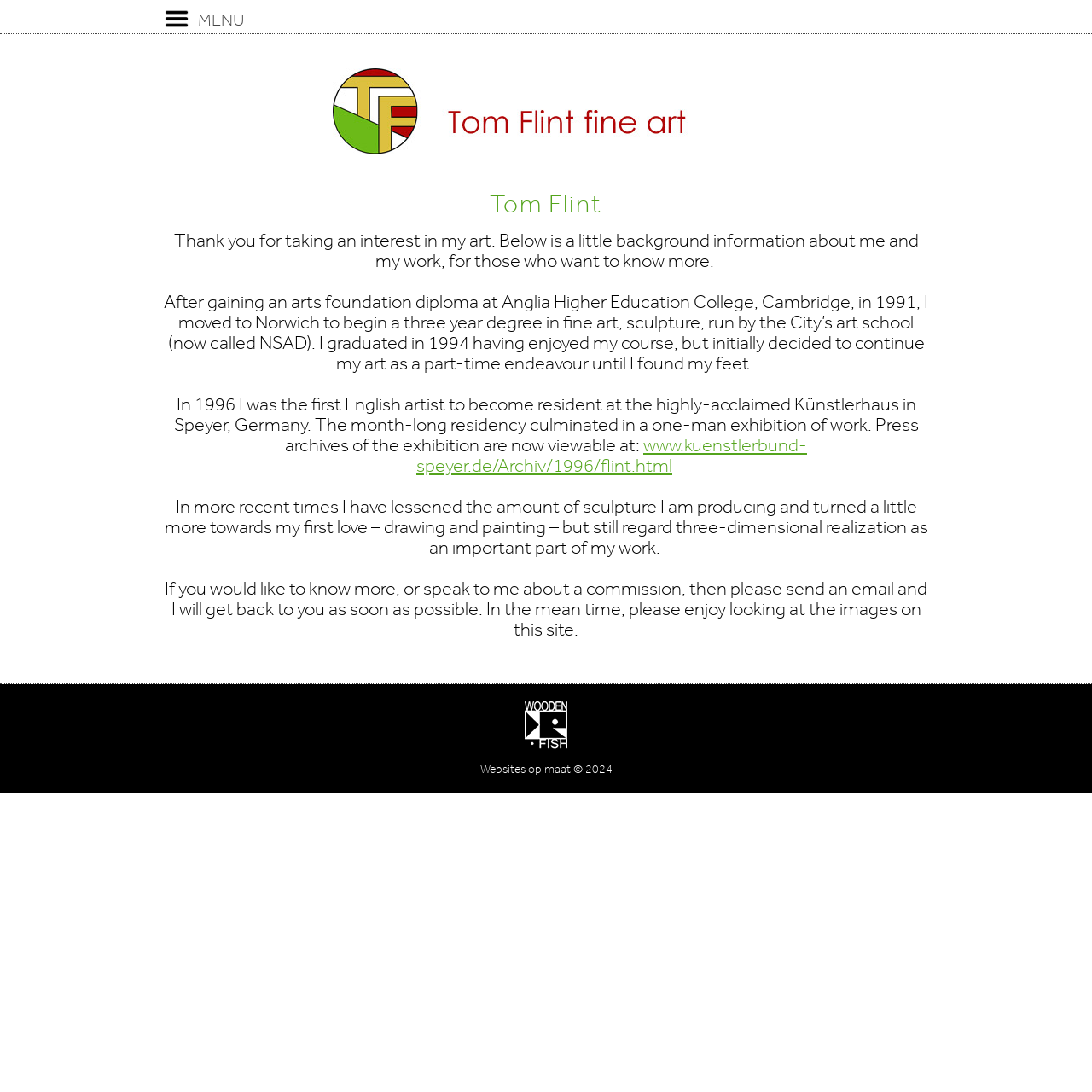Refer to the screenshot and give an in-depth answer to this question: What is the artist's name?

The artist's name is mentioned in the StaticText element with the text 'Tom Flint' at coordinates [0.448, 0.173, 0.552, 0.2].